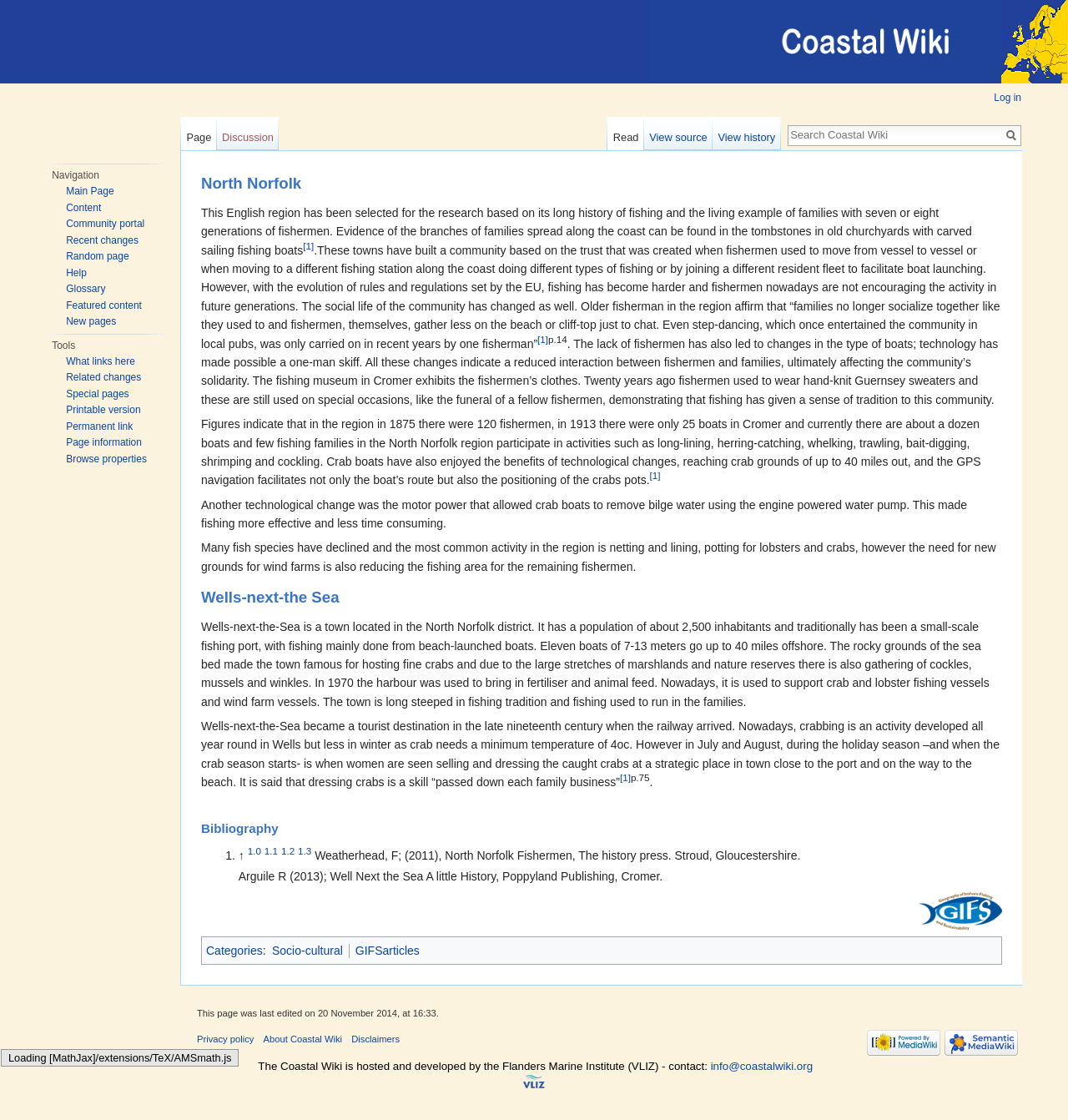Using the format (top-left x, top-left y, bottom-right x, bottom-right y), and given the element description, identify the bounding box coordinates within the screenshot: Page

[0.17, 0.104, 0.203, 0.134]